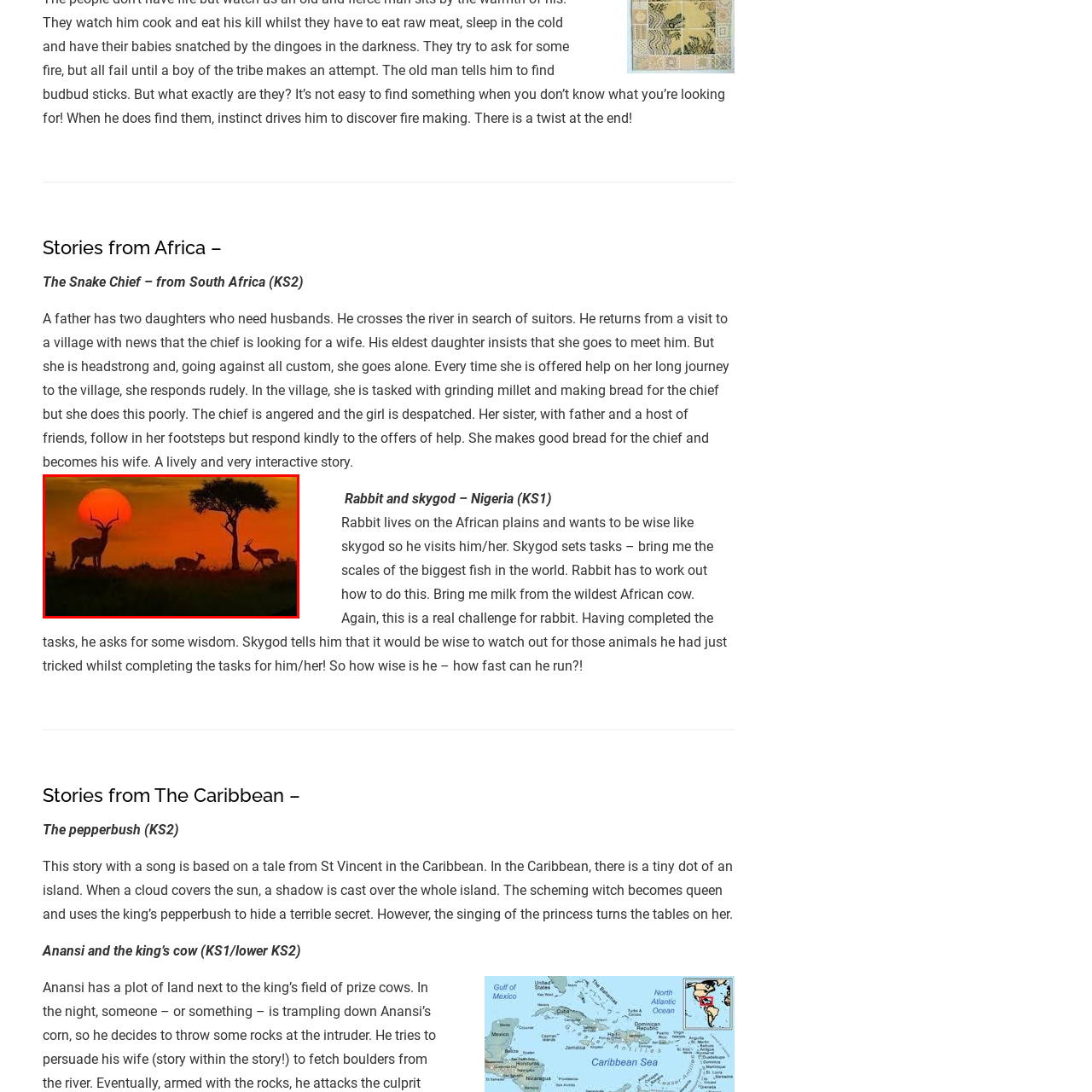What type of tree is present in the image?
Observe the part of the image inside the red bounding box and answer the question concisely with one word or a short phrase.

A lone tree